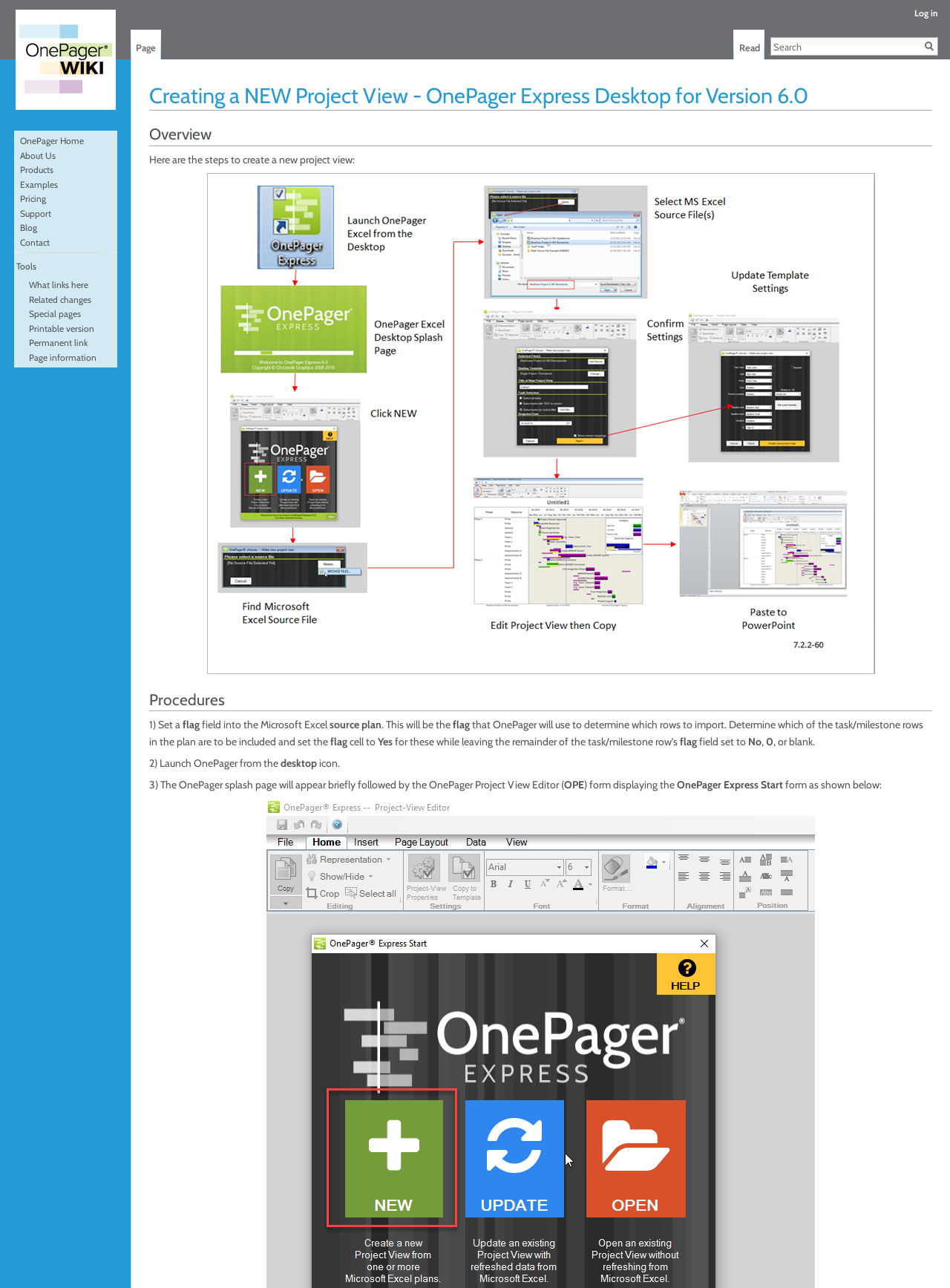Pinpoint the bounding box coordinates of the clickable area needed to execute the instruction: "Log in". The coordinates should be specified as four float numbers between 0 and 1, i.e., [left, top, right, bottom].

[0.962, 0.006, 0.988, 0.015]